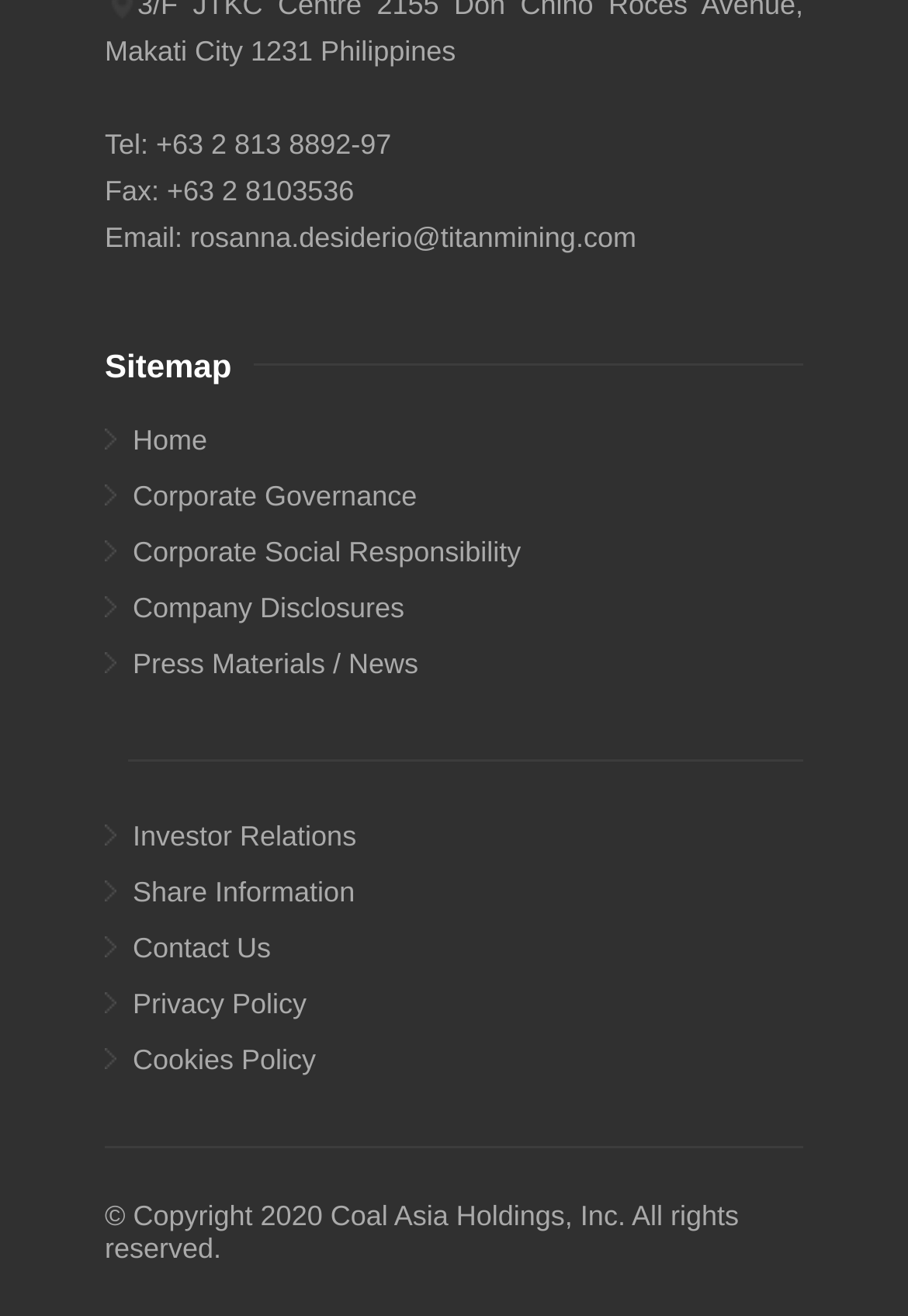Could you determine the bounding box coordinates of the clickable element to complete the instruction: "go to BLOG POSTS"? Provide the coordinates as four float numbers between 0 and 1, i.e., [left, top, right, bottom].

None